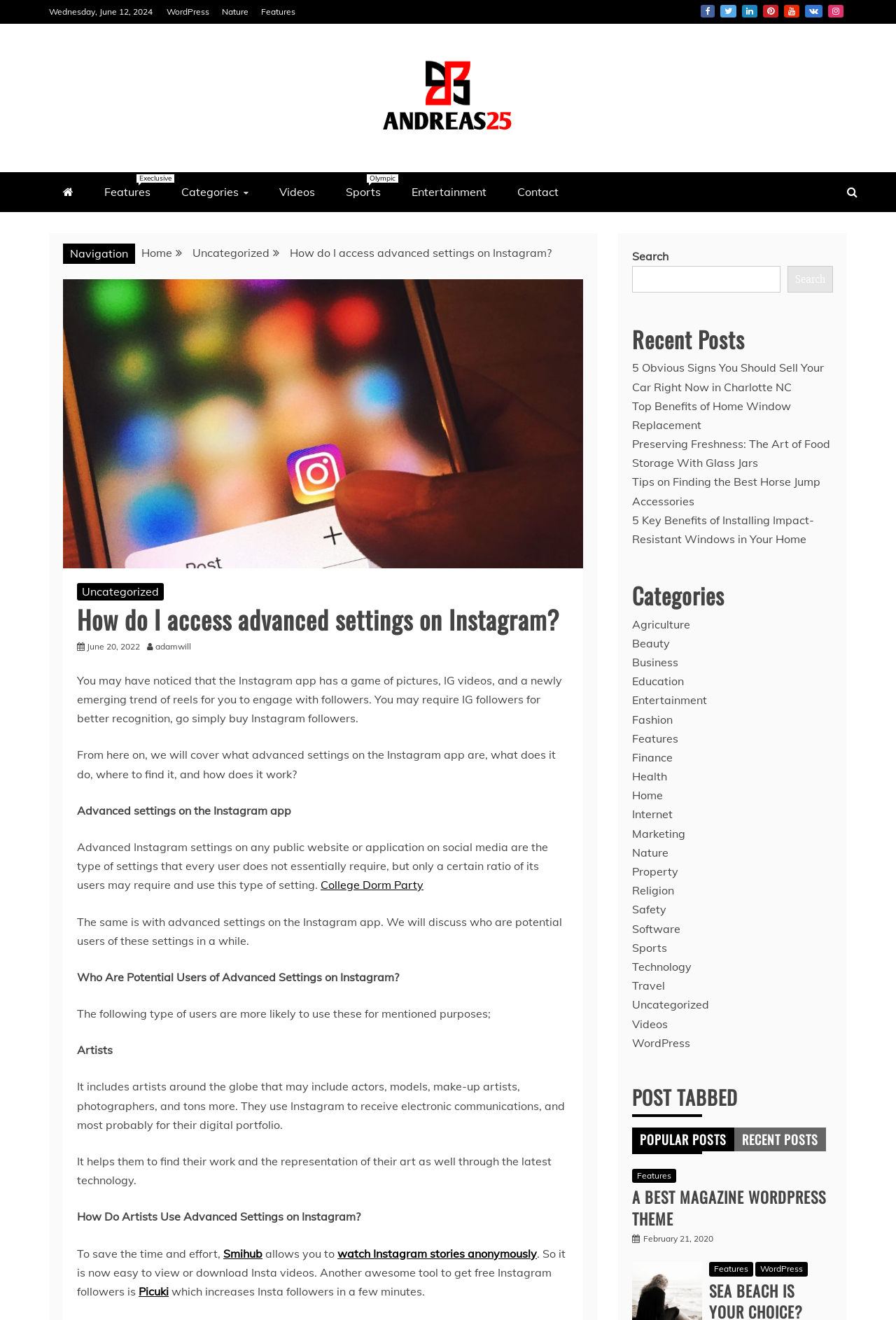Please identify the bounding box coordinates of the clickable area that will allow you to execute the instruction: "Click on the 'Features' link".

[0.291, 0.005, 0.33, 0.013]